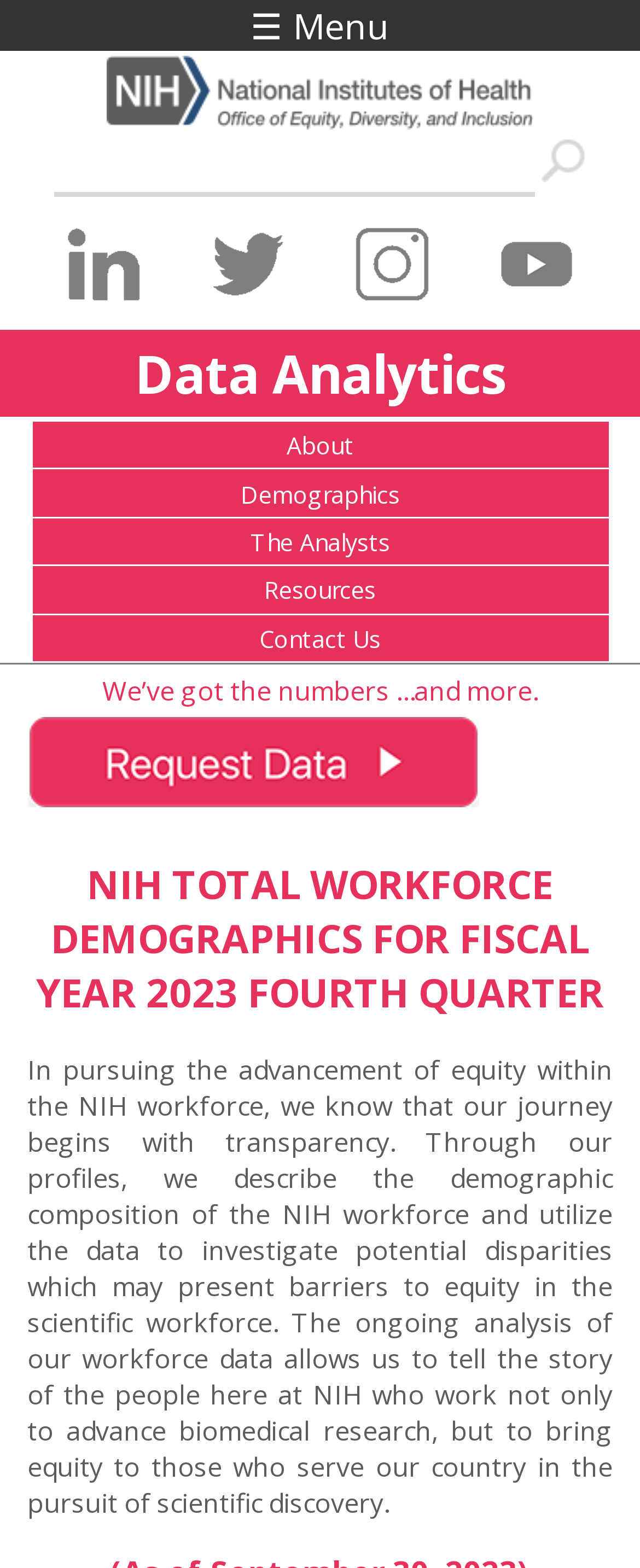Locate the bounding box coordinates of the region to be clicked to comply with the following instruction: "Request data". The coordinates must be four float numbers between 0 and 1, in the form [left, top, right, bottom].

[0.042, 0.497, 0.747, 0.52]